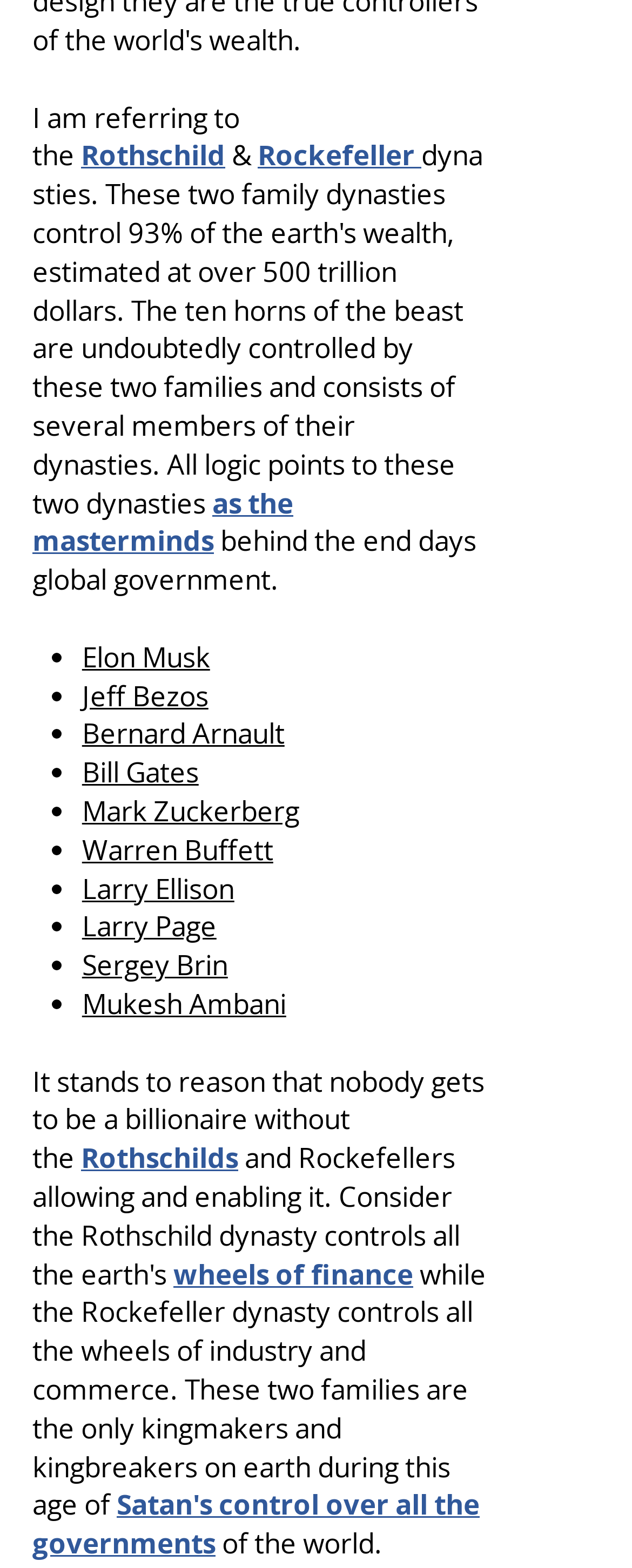What is mentioned as being under Satan's control? Please answer the question using a single word or phrase based on the image.

All governments